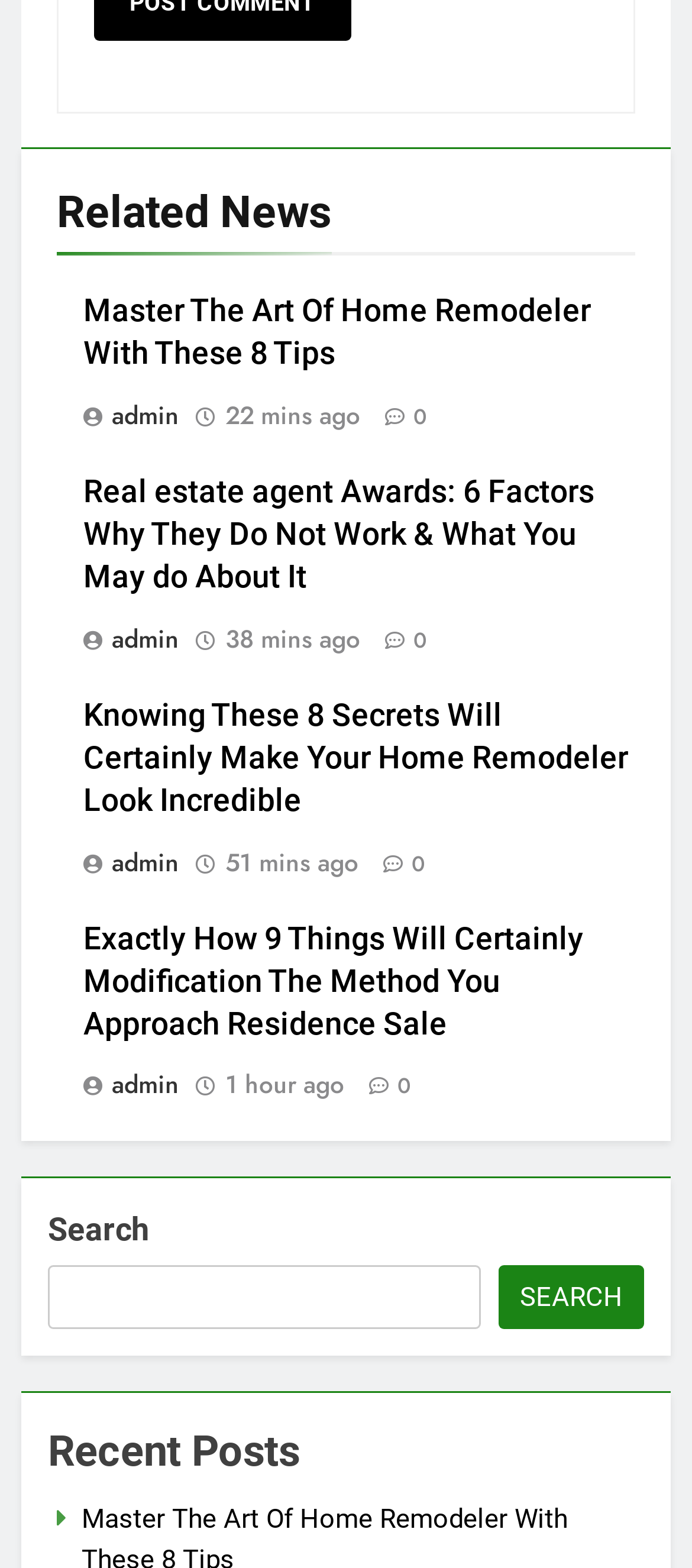Locate and provide the bounding box coordinates for the HTML element that matches this description: "51 mins ago23 hours ago".

[0.326, 0.541, 0.518, 0.561]